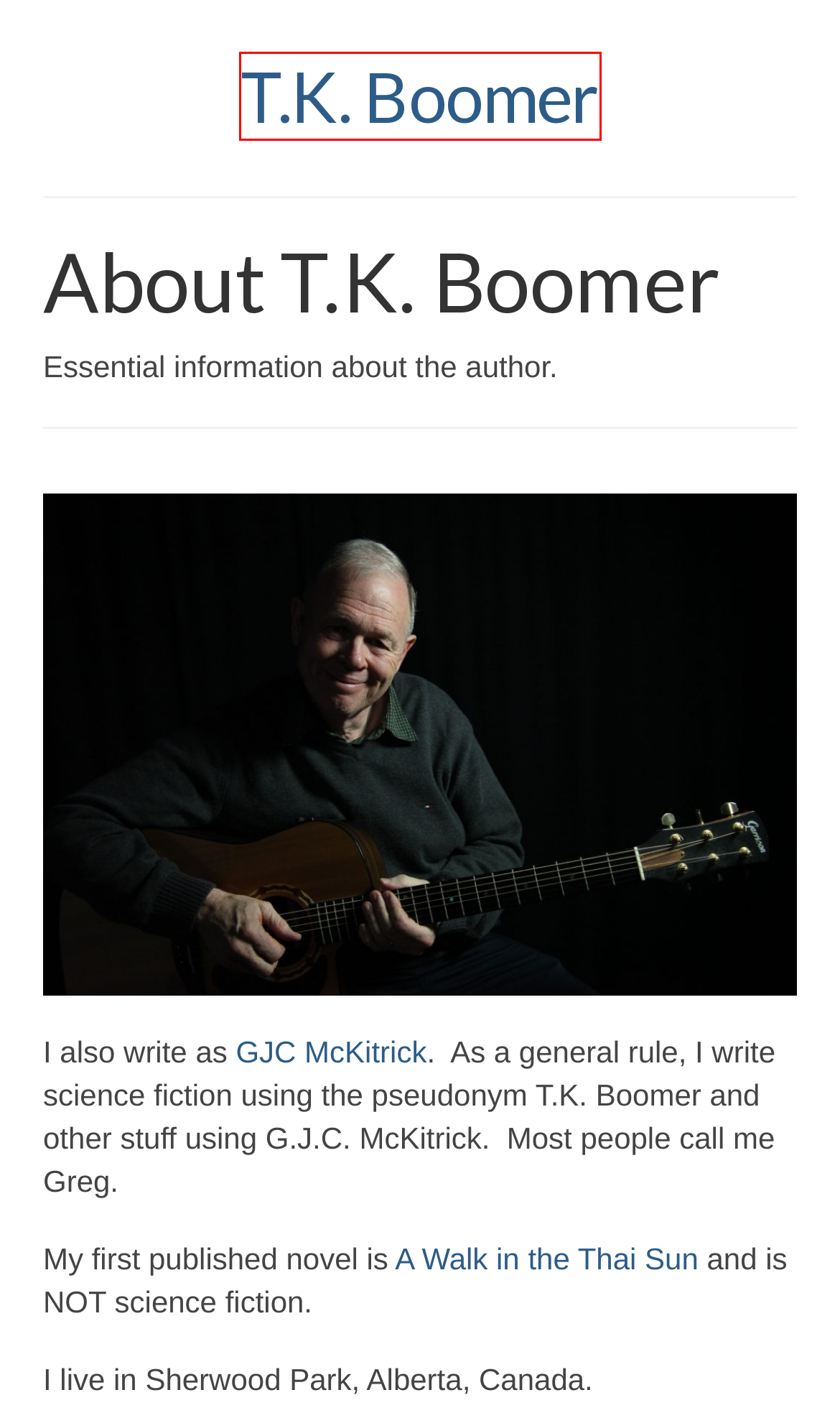You have a screenshot of a webpage, and a red bounding box highlights an element. Select the webpage description that best fits the new page after clicking the element within the bounding box. Options are:
A. Privacy Policy - T.K. Boomer
B. Vancouver Web Design, SEO and Writing - Alphabet Communications
C. Contact - T.K. Boomer
D. Wonder Woman, the Review - T.K. Boomer
E. Self Publishing Talk - T.K. Boomer
F. Alpha Tribe Excerpt - T.K. Boomer
G. A Walk in the Thai Sun - T.K. Boomer
H. Home - T.K. Boomer

H